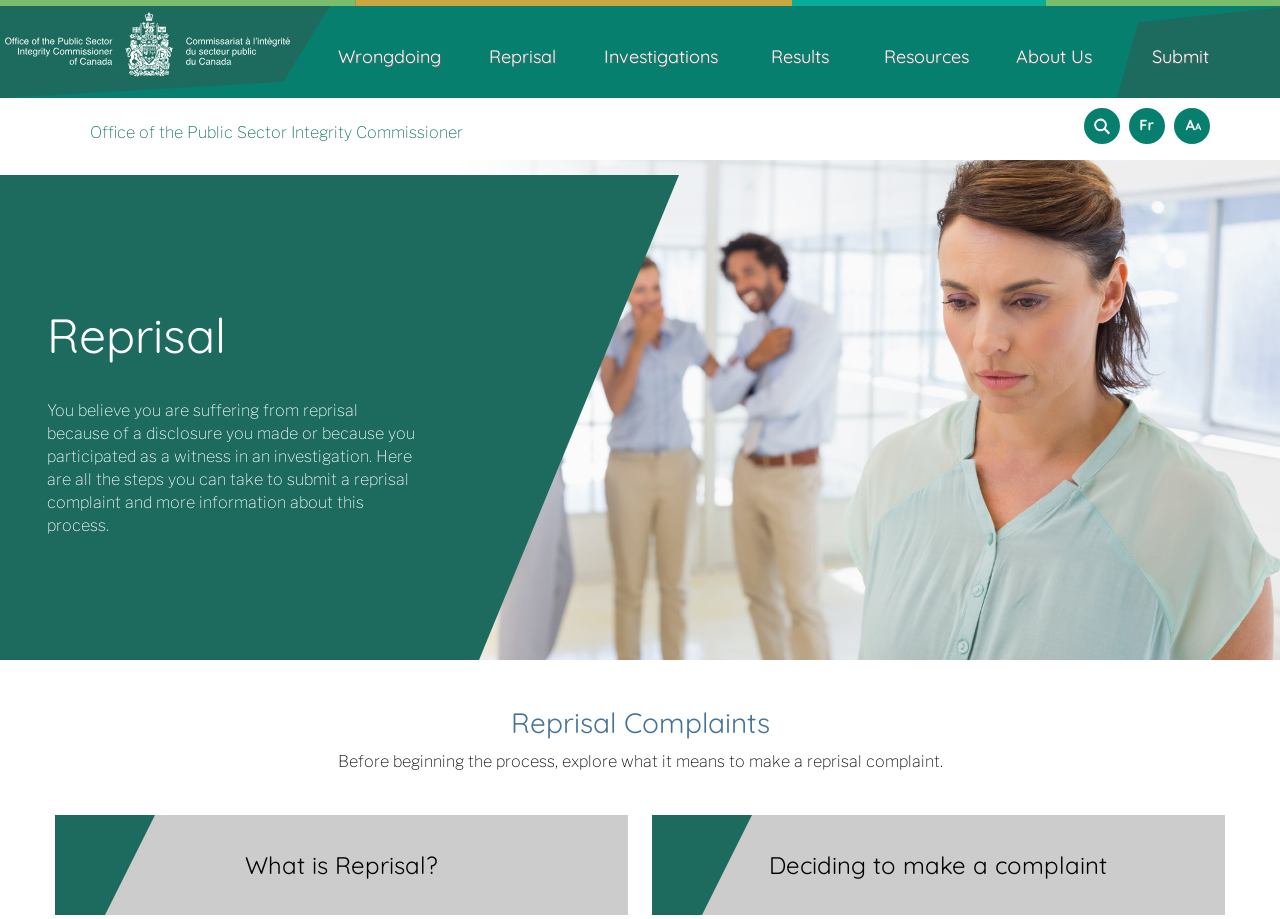Identify the bounding box coordinates of the section to be clicked to complete the task described by the following instruction: "Contact us through the contact form". The coordinates should be four float numbers between 0 and 1, formatted as [left, top, right, bottom].

None